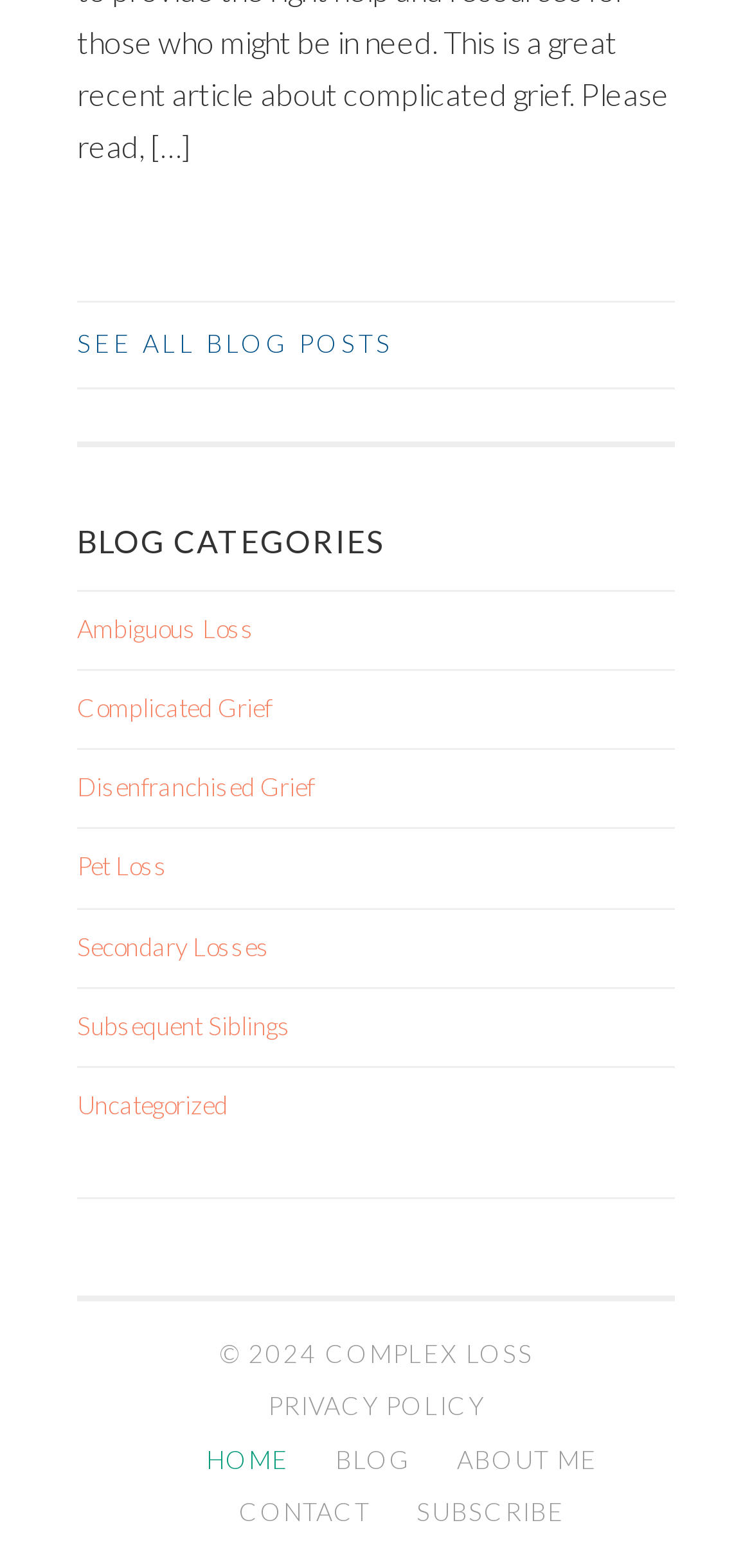Please identify the bounding box coordinates of the element on the webpage that should be clicked to follow this instruction: "read about ambiguous loss". The bounding box coordinates should be given as four float numbers between 0 and 1, formatted as [left, top, right, bottom].

[0.103, 0.391, 0.338, 0.41]